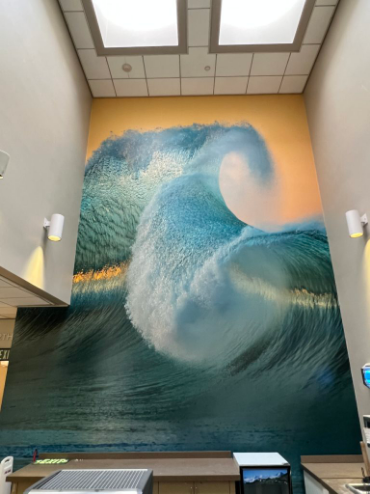Present an elaborate depiction of the scene captured in the image.

This striking image showcases a massive mural of a 25-foot wave, prominently displayed within the Tri-City Medical Center. The artwork visually captures the power and beauty of the ocean, with vibrant hues of turquoise and white splashing against a soft, amber sky. This mural is part of the hospital's effort to enhance its interior environment, creating a welcoming atmosphere that connects the facility with the surrounding community. As part of an interior rebranding initiative, the mural reflects the hospital's commitment to showcasing local culture through art, bringing a sense of place and familiarity to both patients and visitors.